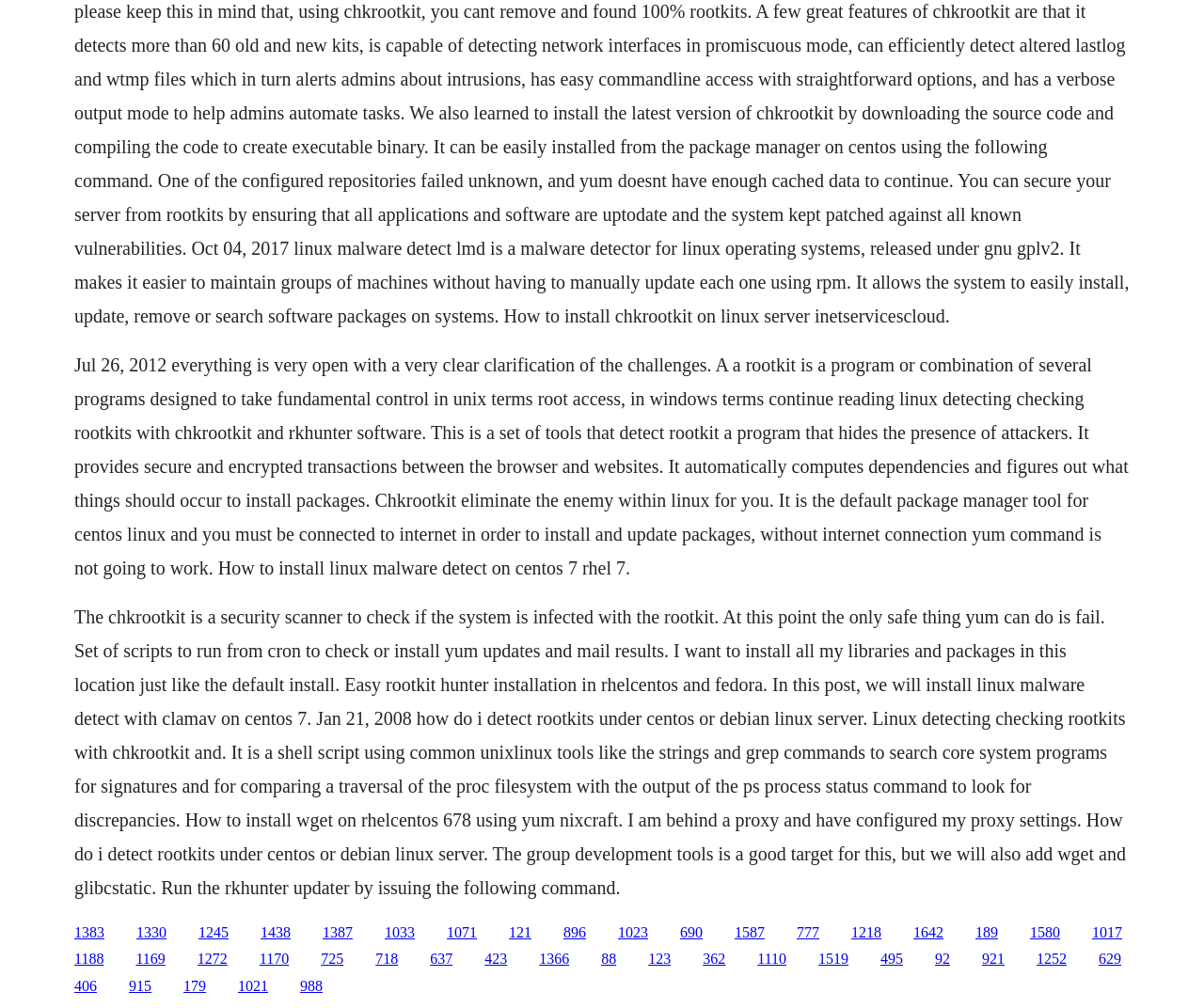Find the bounding box coordinates of the element to click in order to complete the given instruction: "Read more about how to install wget on rhelcentos 678 using yum."

[0.165, 0.917, 0.19, 0.932]